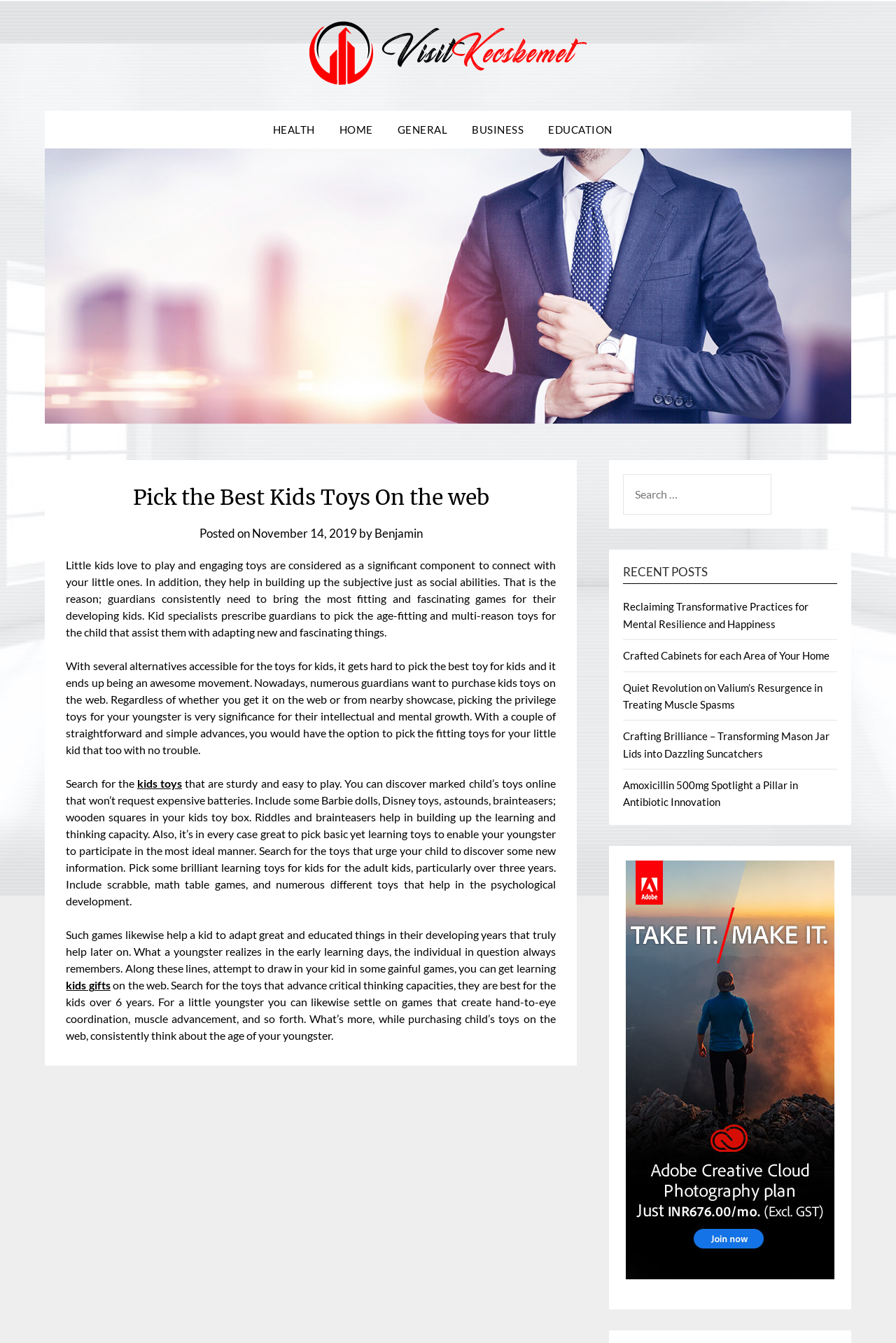Identify the bounding box coordinates of the region that needs to be clicked to carry out this instruction: "Search for something". Provide these coordinates as four float numbers ranging from 0 to 1, i.e., [left, top, right, bottom].

None